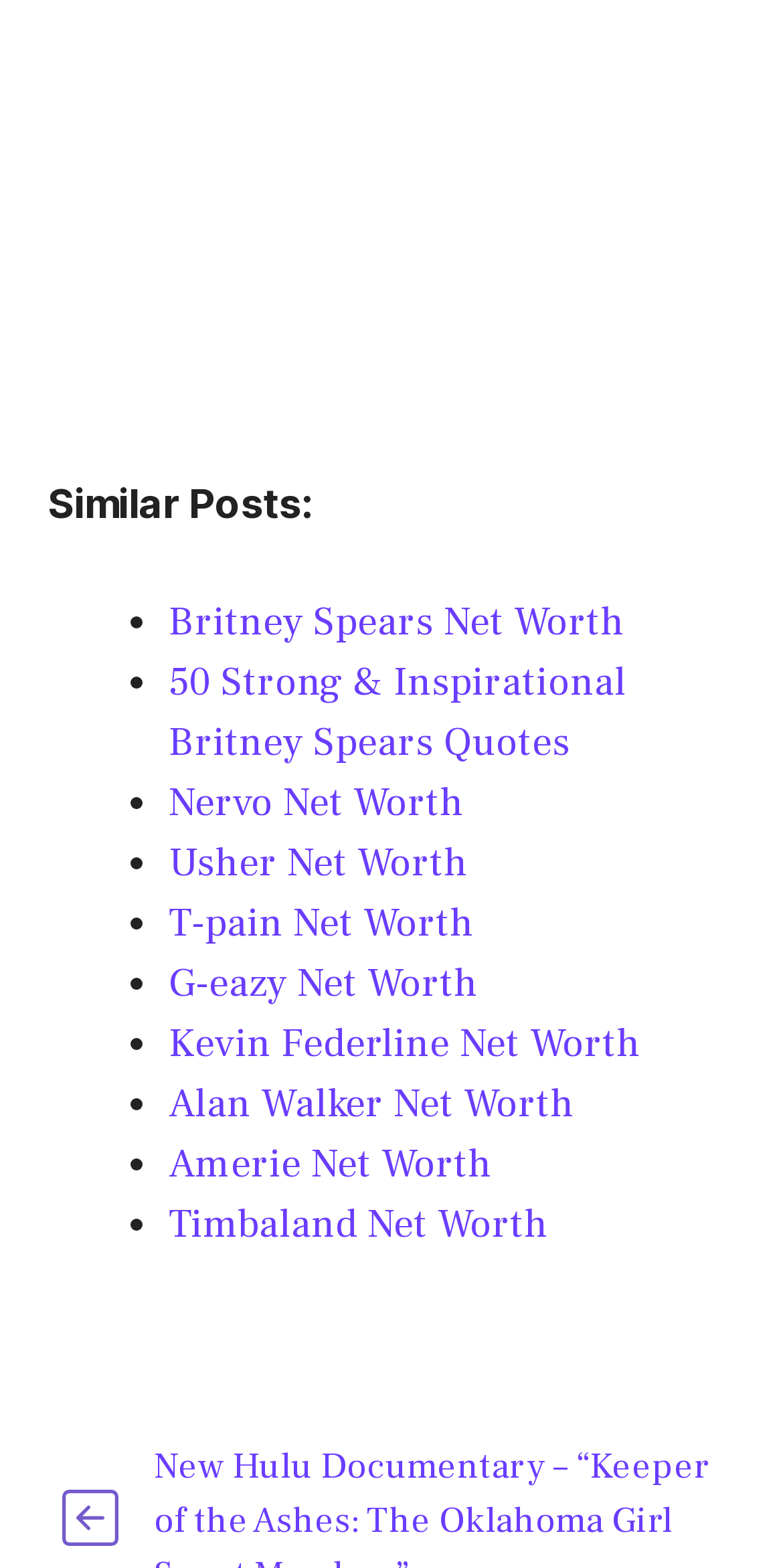Find the bounding box of the UI element described as follows: "Alan Walker Net Worth".

[0.215, 0.687, 0.733, 0.721]